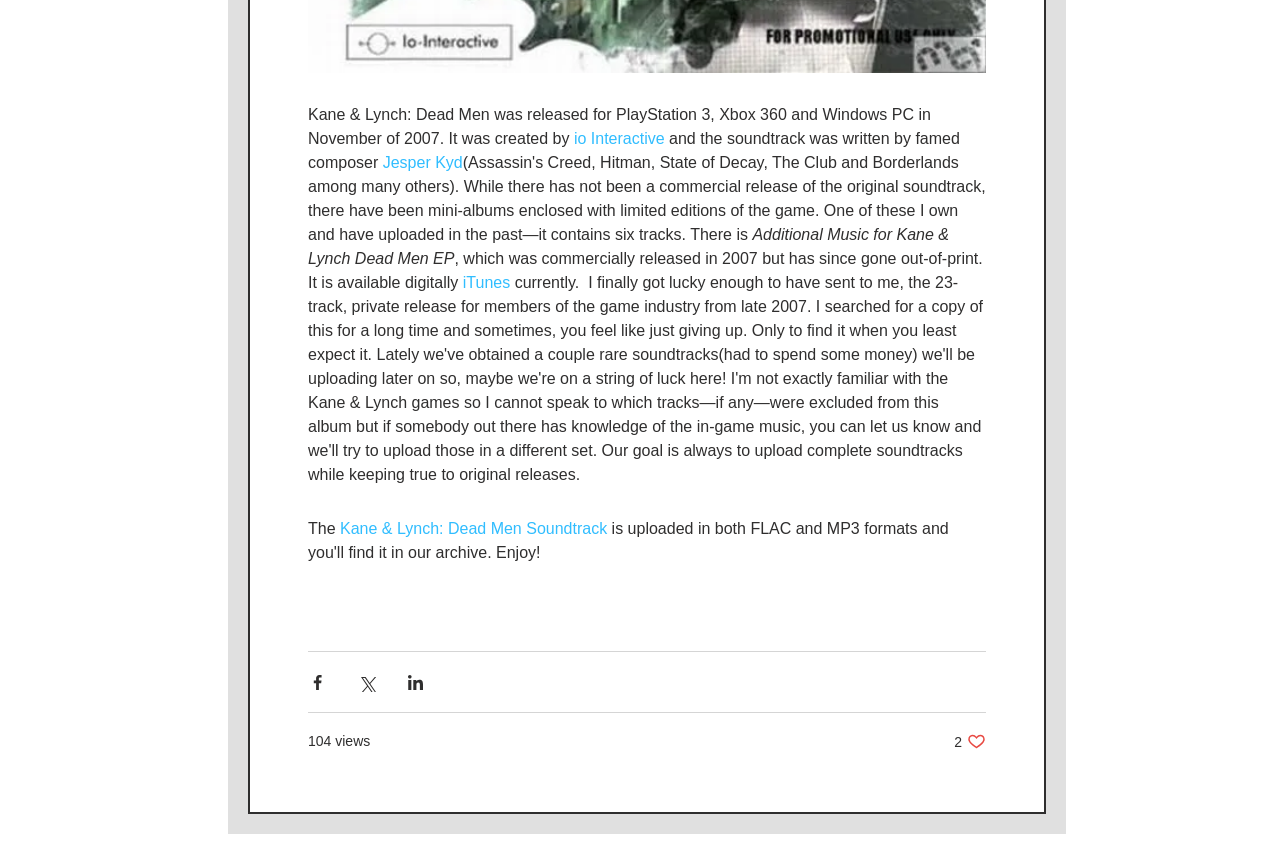Determine the bounding box coordinates of the element that should be clicked to execute the following command: "Click the link to Kane & Lynch: Dead Men Soundtrack".

[0.262, 0.607, 0.474, 0.627]